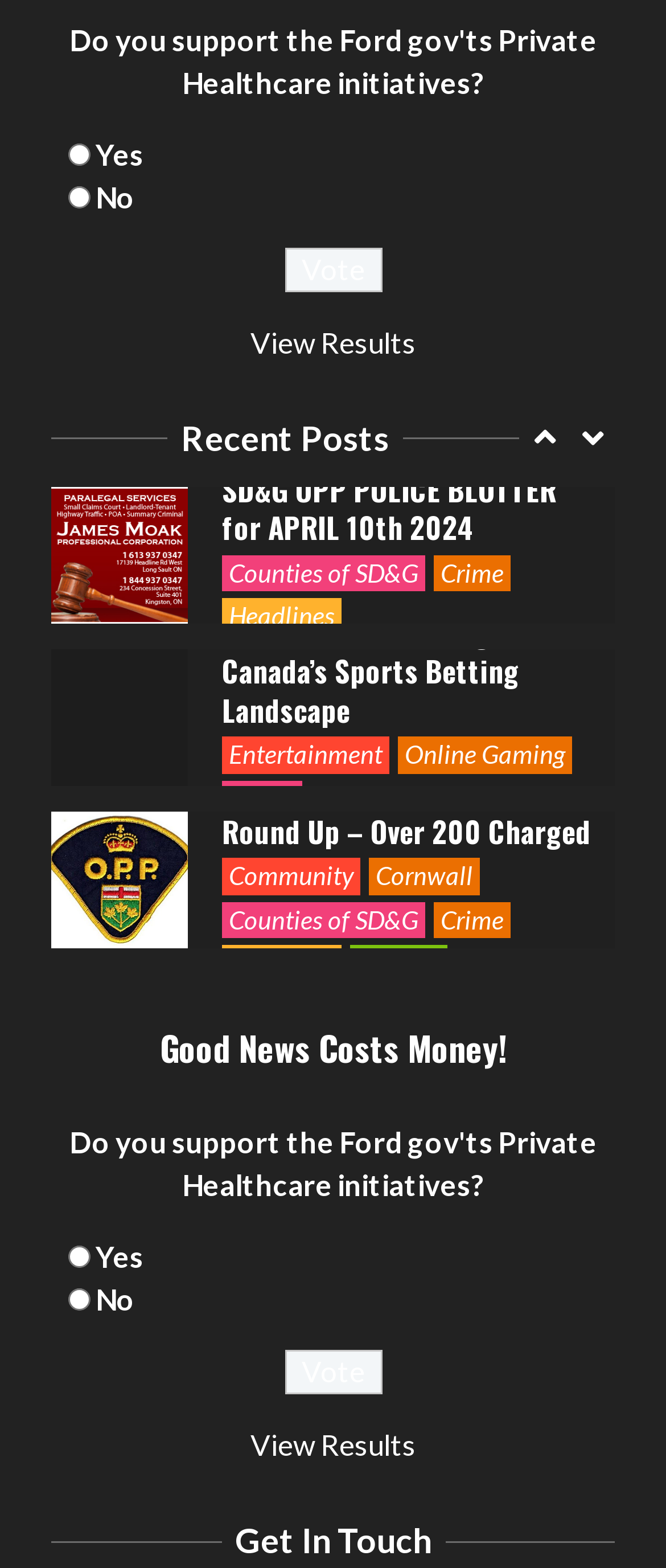Locate the bounding box coordinates of the element you need to click to accomplish the task described by this instruction: "View Results".

[0.376, 0.207, 0.624, 0.23]